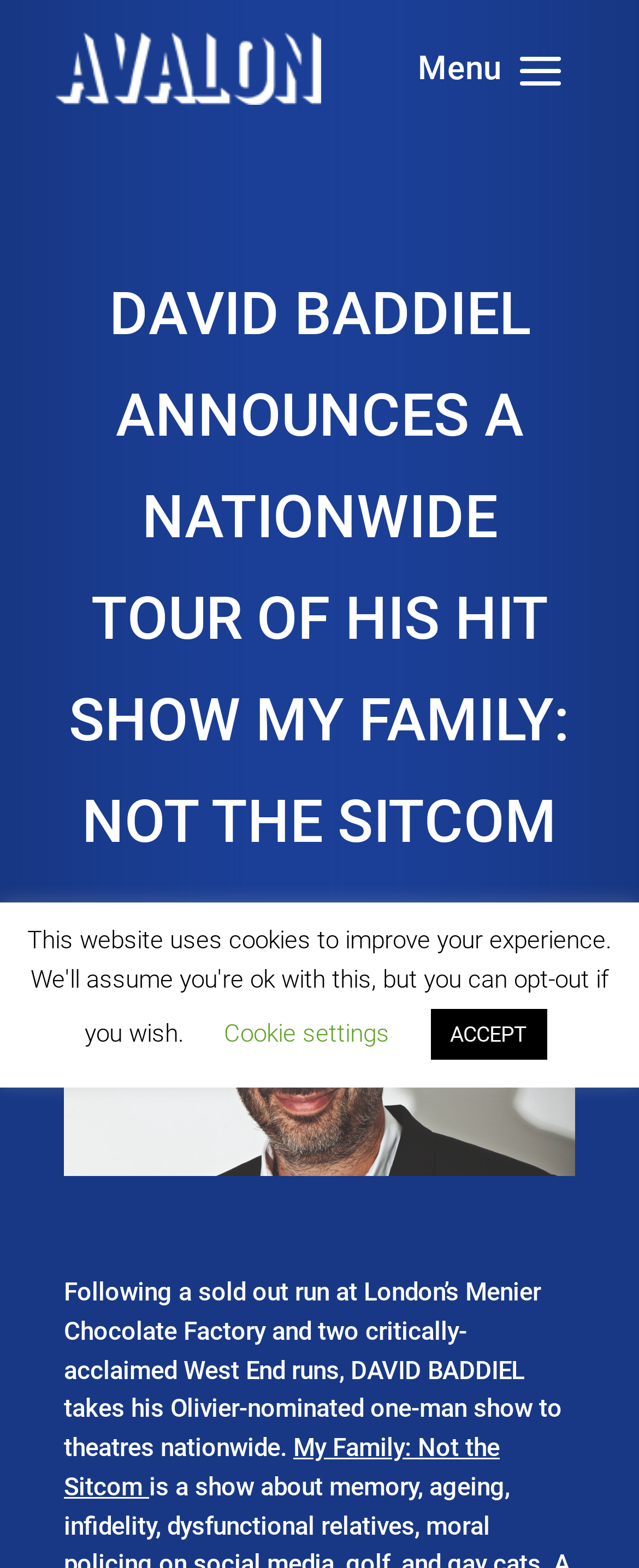Give a detailed overview of the webpage's appearance and contents.

The webpage is announcing David Baddiel's nationwide tour of his hit show "My Family: Not the Sitcom". At the top, there is a prominent title "DAVID BADDIEL ANNOUNCES A NATIONWIDE TOUR OF HIS HIT SHOW MY FAMILY: NOT THE SITCOM" in a large font size. Below the title, there is a large image that takes up most of the width of the page, likely a promotional image for the show.

Underneath the image, there is a paragraph of text that provides more information about the show, stating that it had a sold-out run at London's Menier Chocolate Factory and two critically-acclaimed West End runs, and that David Baddiel is taking his Olivier-nominated one-man show to theatres nationwide.

Below this paragraph, there is a smaller heading "My Family: Not the Sitcom" that appears to be the title of the show. At the bottom of the page, there are two buttons, "Cookie settings" and "ACCEPT", which are likely related to the website's cookie policy.

Overall, the webpage is focused on promoting David Baddiel's nationwide tour of his hit show, with a clear and prominent title, a large image, and a brief summary of the show's background.